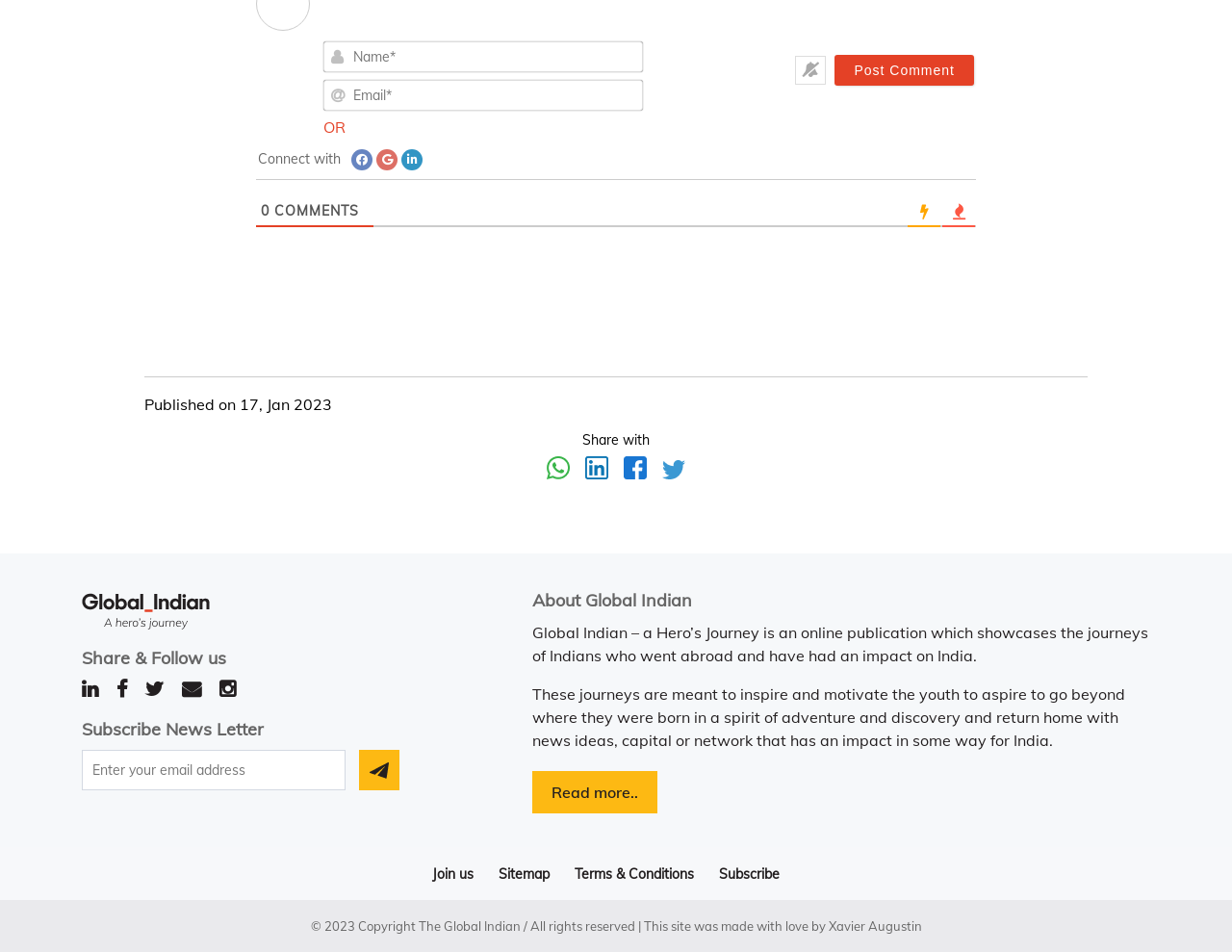What is the topic of the online publication?
Based on the image, provide your answer in one word or phrase.

Indians who went abroad and had an impact on India